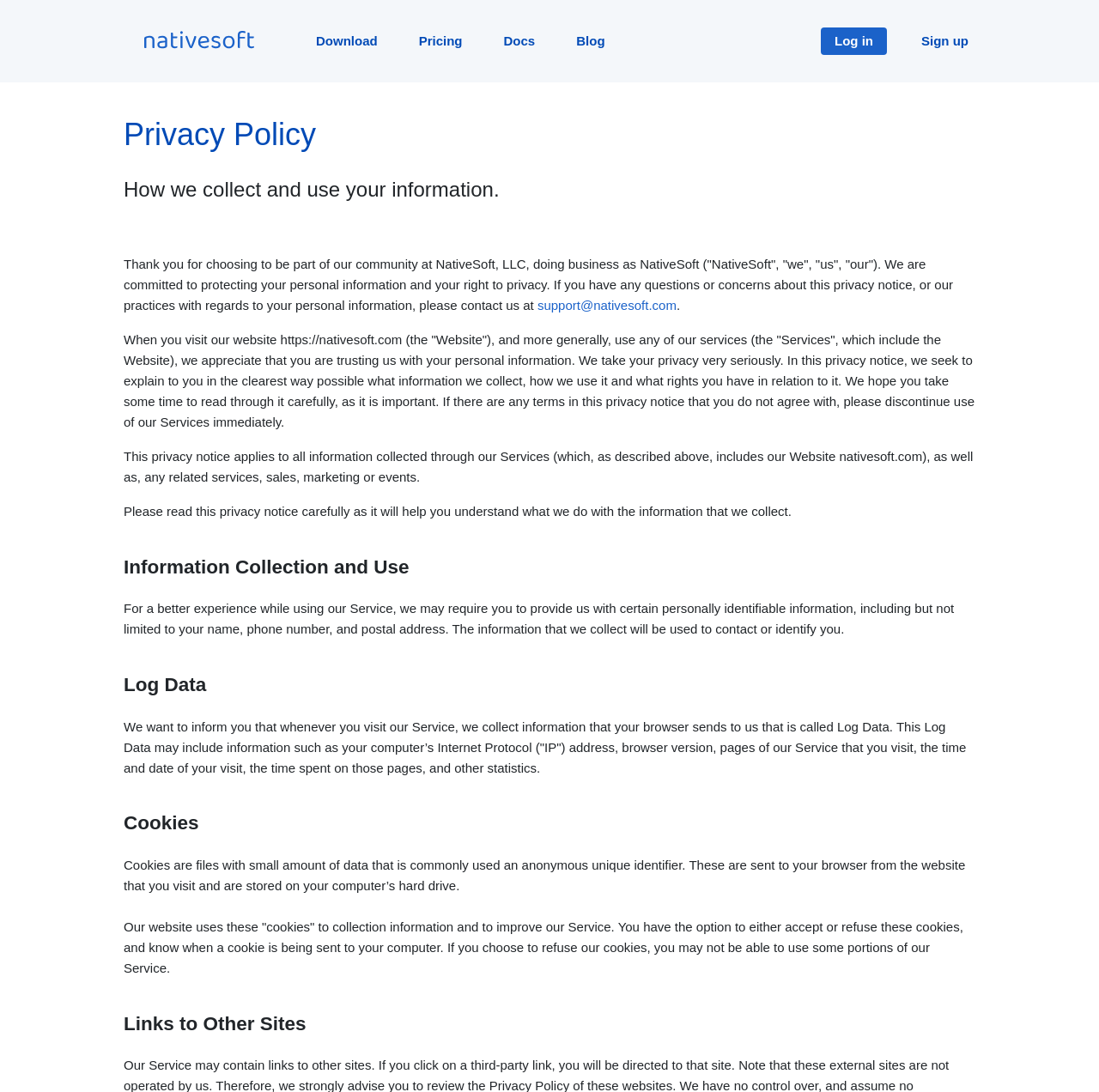What is the company name mentioned in the privacy policy?
Your answer should be a single word or phrase derived from the screenshot.

NativeSoft